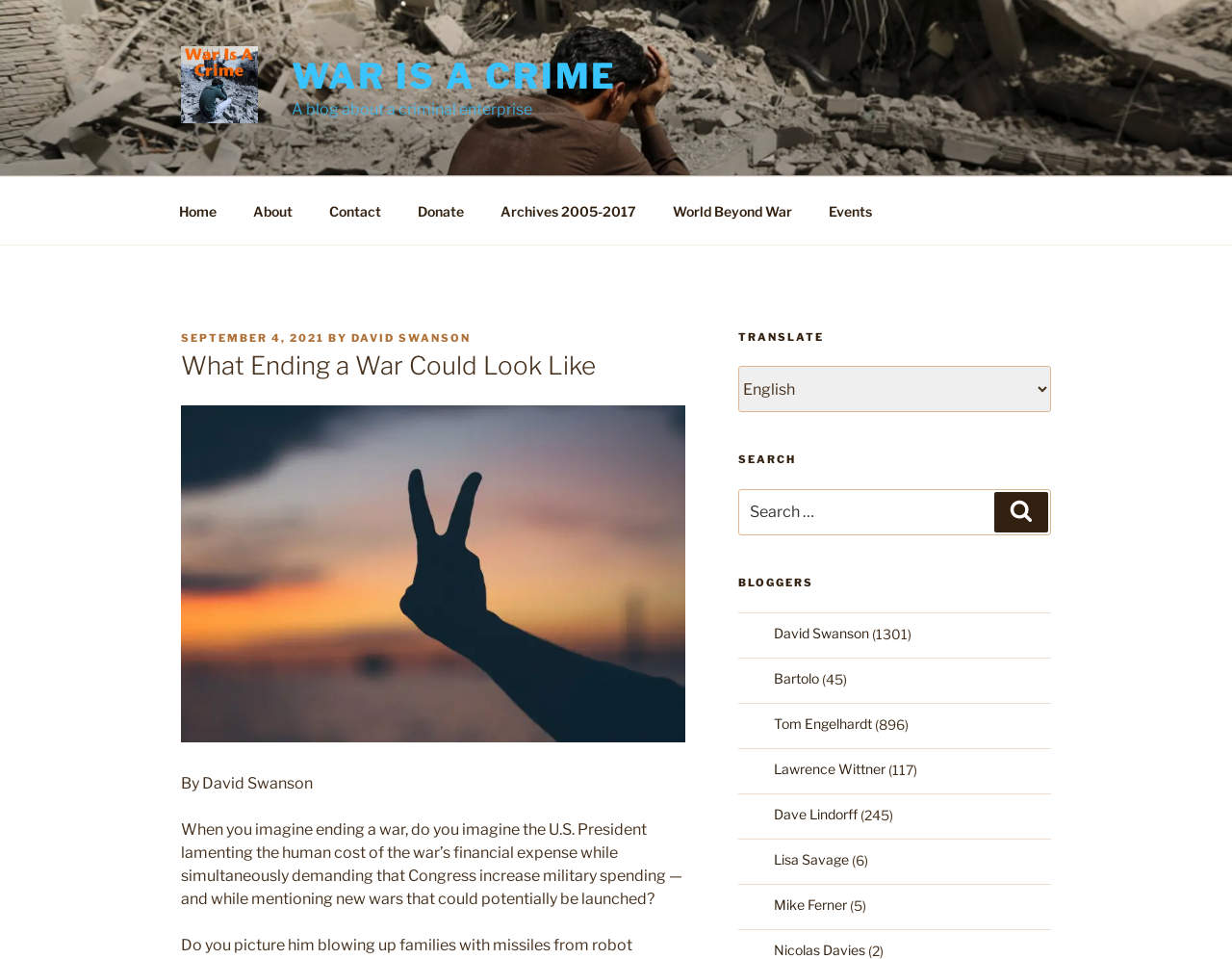Answer this question in one word or a short phrase: What is the name of the blog?

War Is A Crime